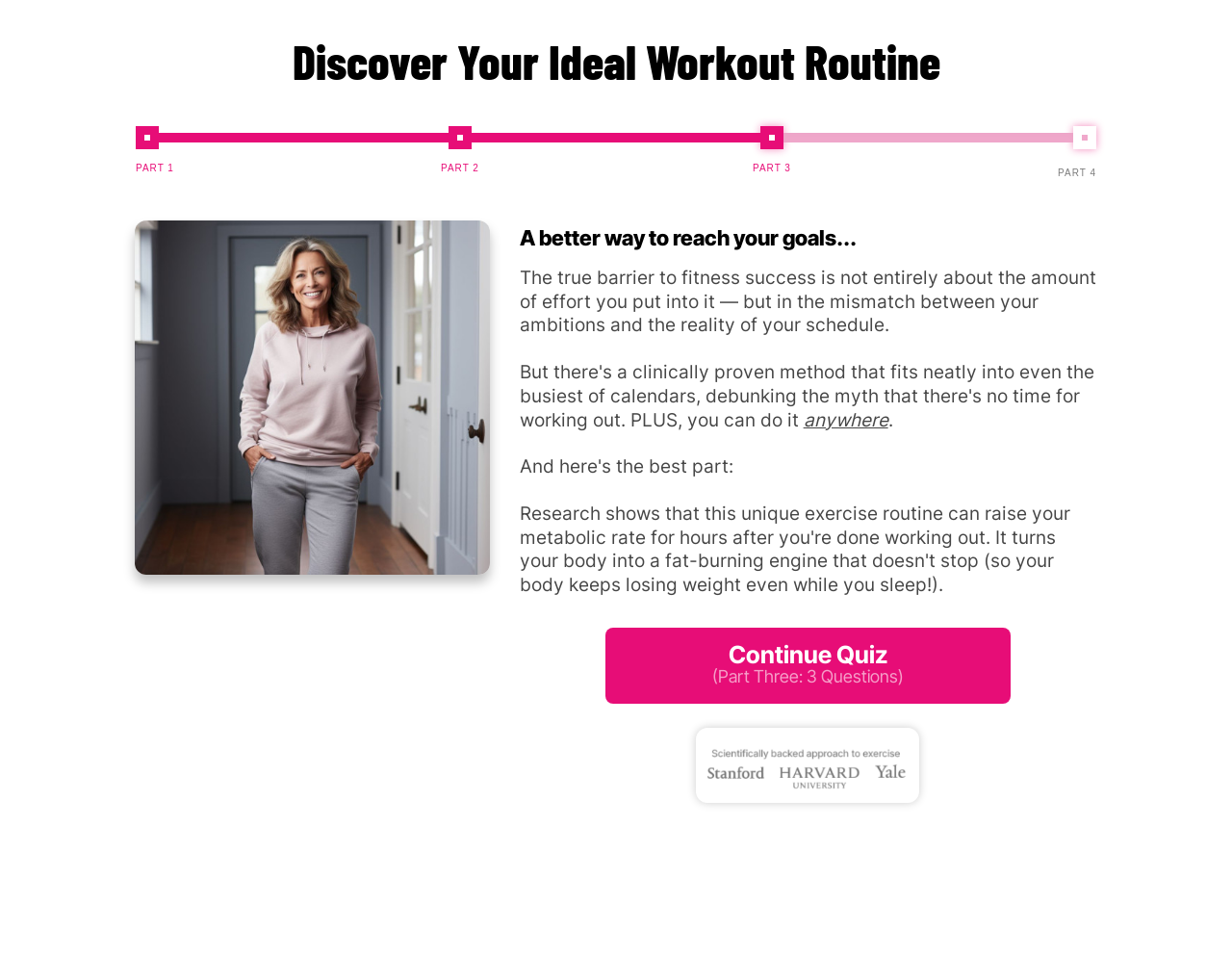What is the theme of the image at the top of the webpage?
Please use the visual content to give a single word or phrase answer.

Fitness